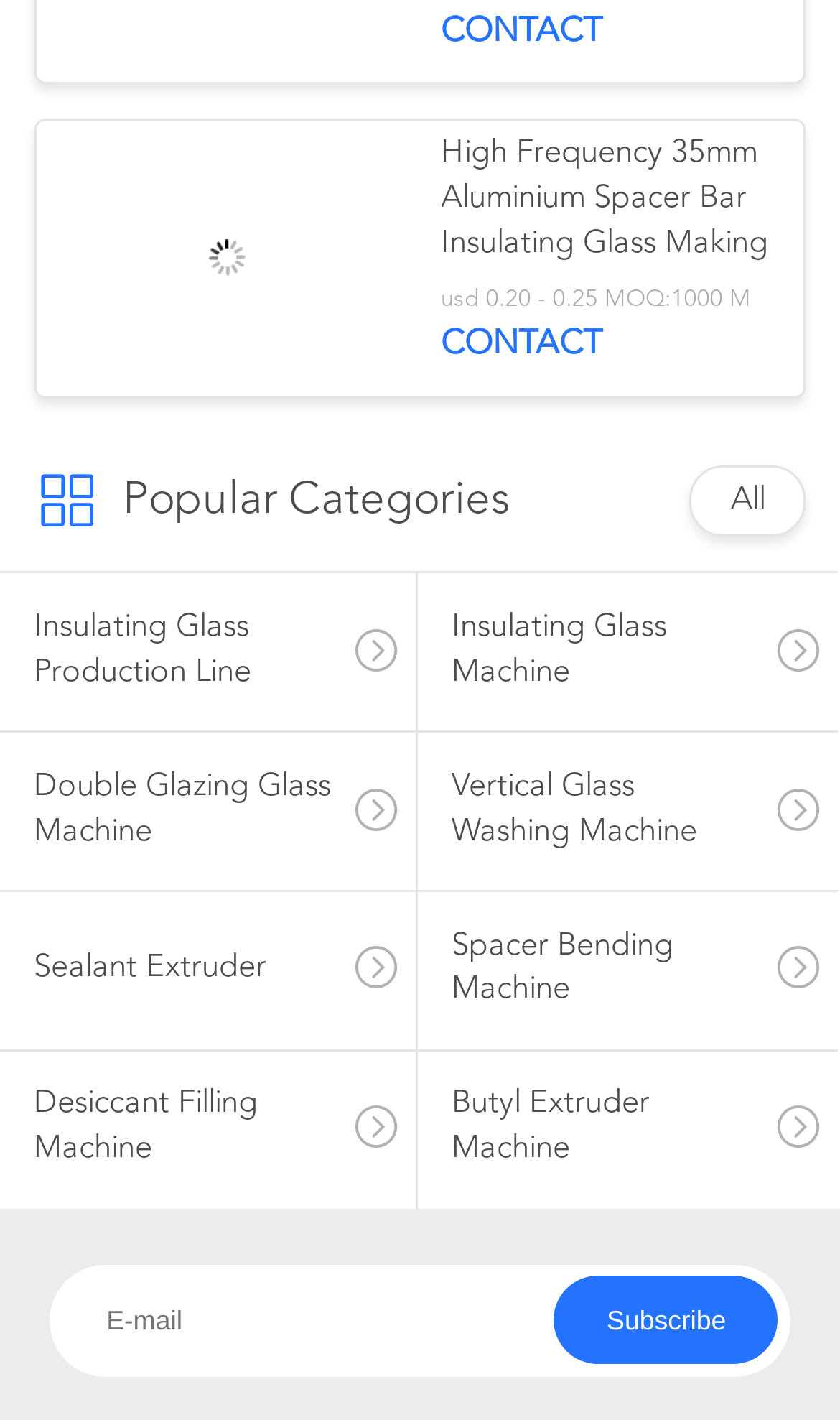Find the bounding box coordinates of the area to click in order to follow the instruction: "Enter email address in the E-mail textbox".

[0.06, 0.89, 0.94, 0.969]